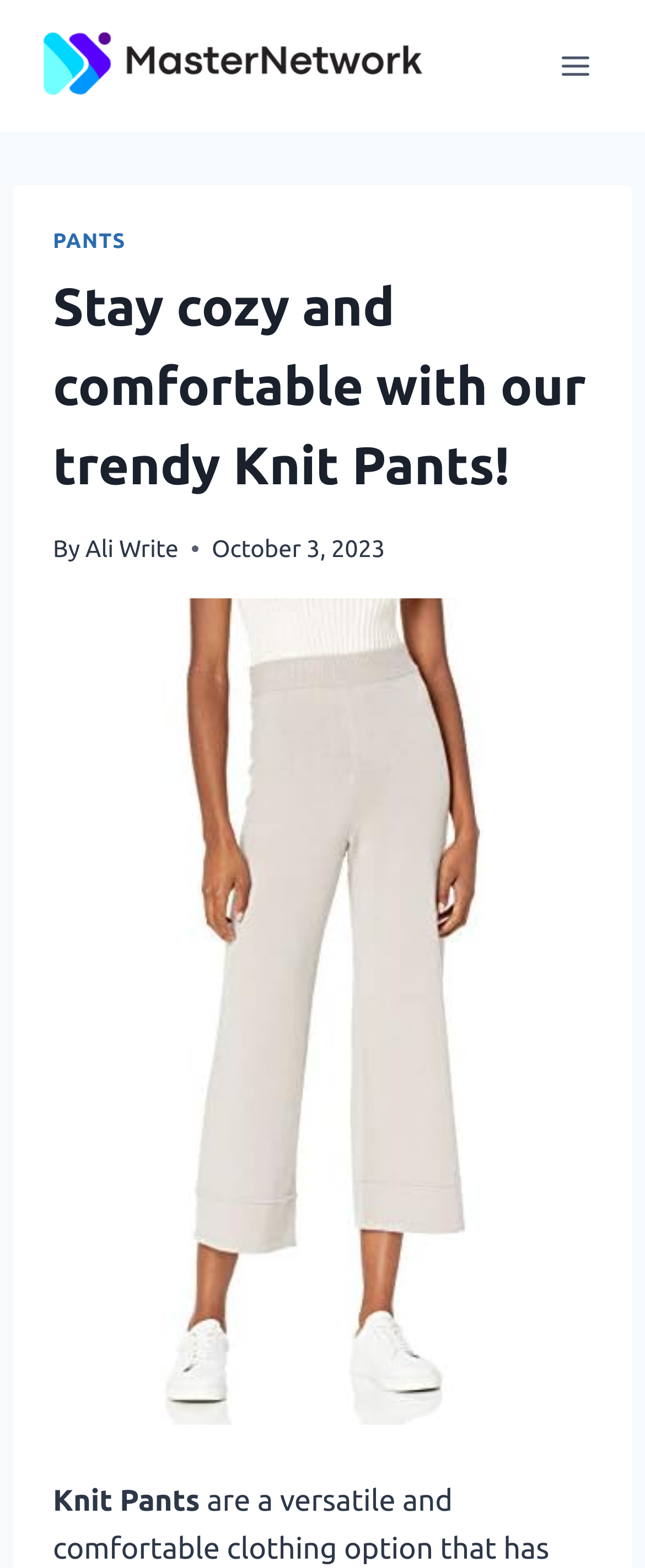Give a detailed explanation of the elements present on the webpage.

The webpage is about Knit Pants, a comfortable and versatile clothing option. At the top left, there is a link to "Master Network" accompanied by an image with the same name. On the top right, there is a button to "Open menu" which is not expanded. 

Below the top section, there is a header section that spans across the page. Within this section, there is a link to "PANTS" on the left, followed by a heading that reads "Stay cozy and comfortable with our trendy Knit Pants!". Further to the right, there is a text "By" followed by a link to "Ali Write", and then a timestamp "October 3, 2023". 

Below the header section, there is a large image of "Knit Pants" that occupies the majority of the page, spanning from the left to the right and taking up most of the vertical space.